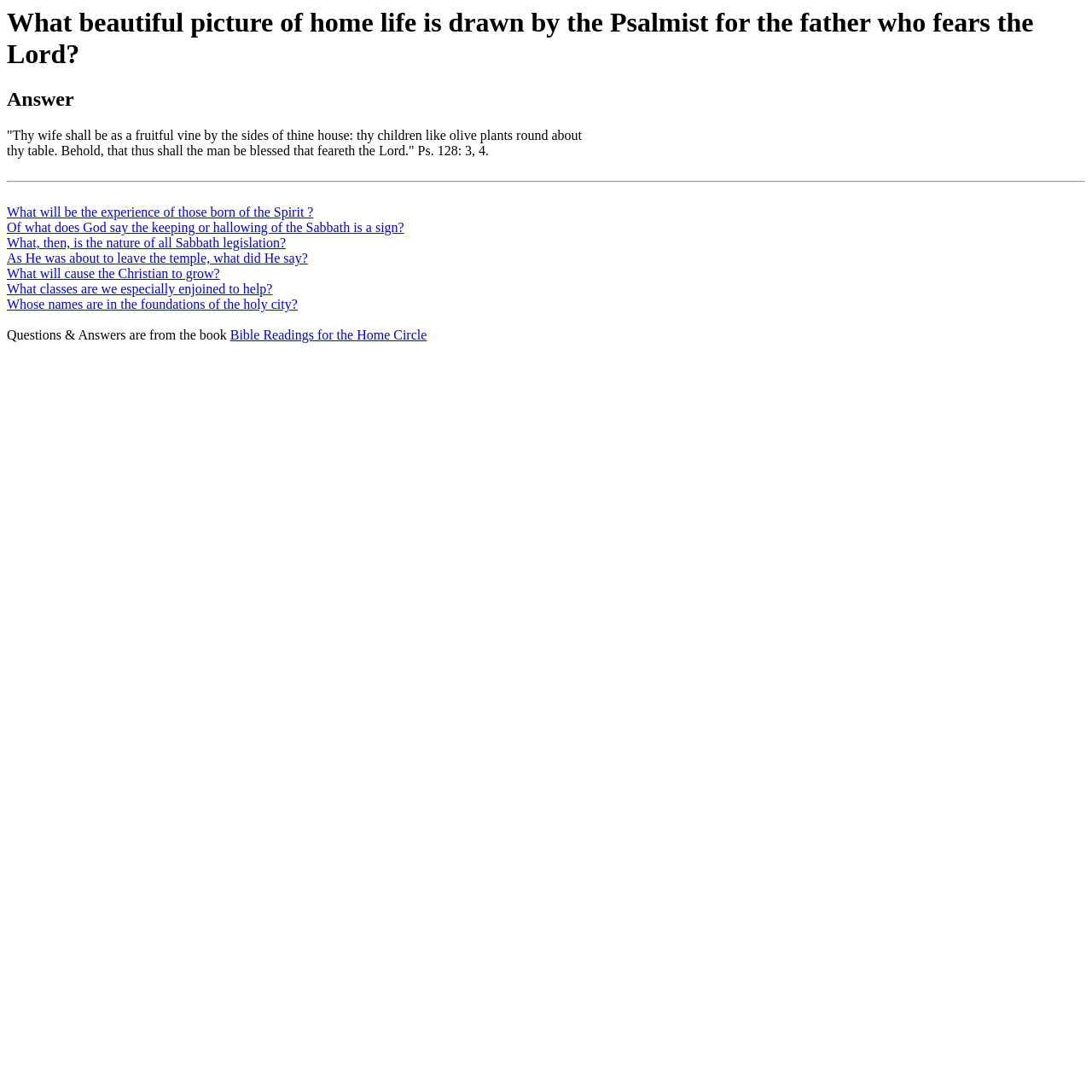Please determine the bounding box coordinates of the area that needs to be clicked to complete this task: 'Check 'What will cause the Christian to grow?''. The coordinates must be four float numbers between 0 and 1, formatted as [left, top, right, bottom].

[0.006, 0.244, 0.201, 0.257]